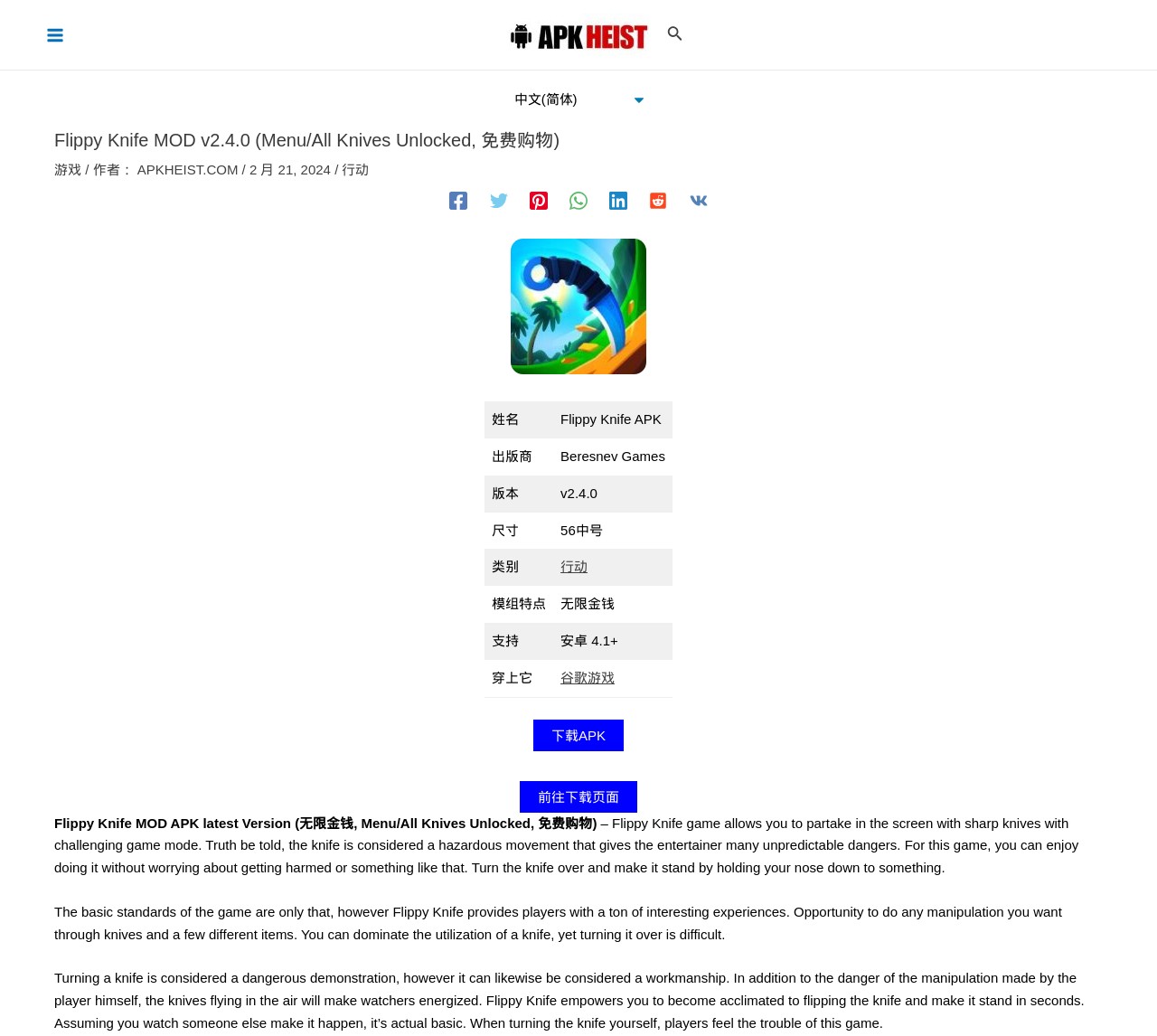Pinpoint the bounding box coordinates of the area that must be clicked to complete this instruction: "Click the 下载APK button".

[0.461, 0.694, 0.539, 0.725]